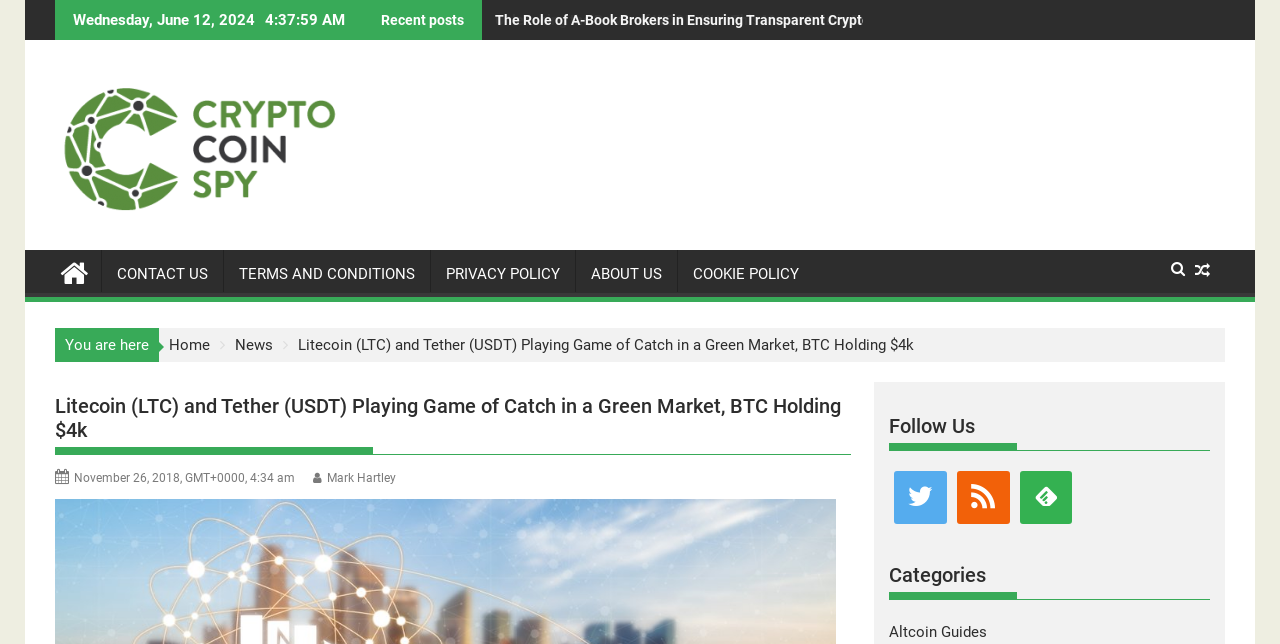Provide the bounding box coordinates of the section that needs to be clicked to accomplish the following instruction: "Follow Cryptocoin Spy on social media."

[0.695, 0.724, 0.744, 0.821]